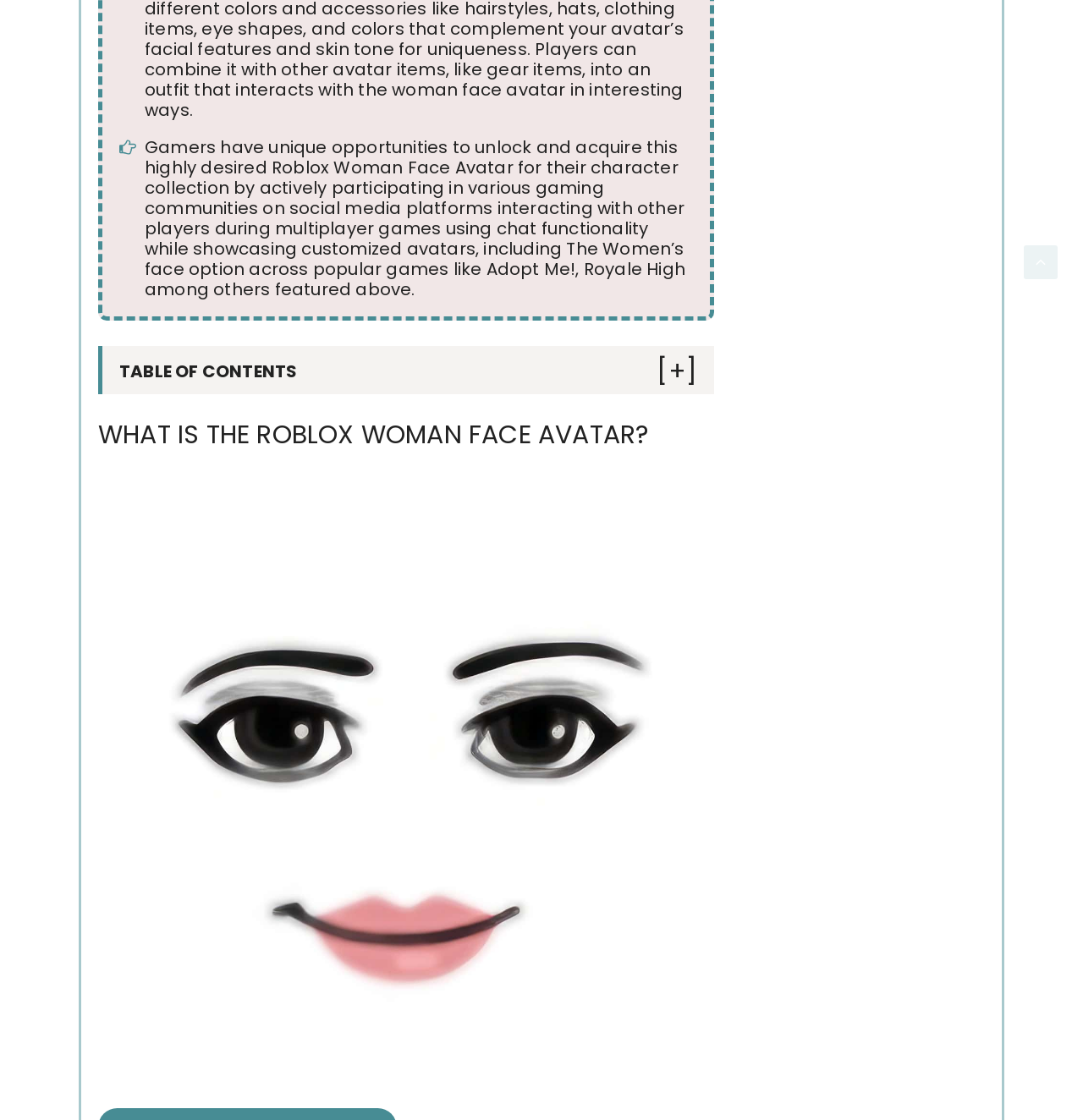Find and indicate the bounding box coordinates of the region you should select to follow the given instruction: "Explore how to earn the Roblox Woman Face Avatar through in-game events".

[0.154, 0.449, 0.4, 0.464]